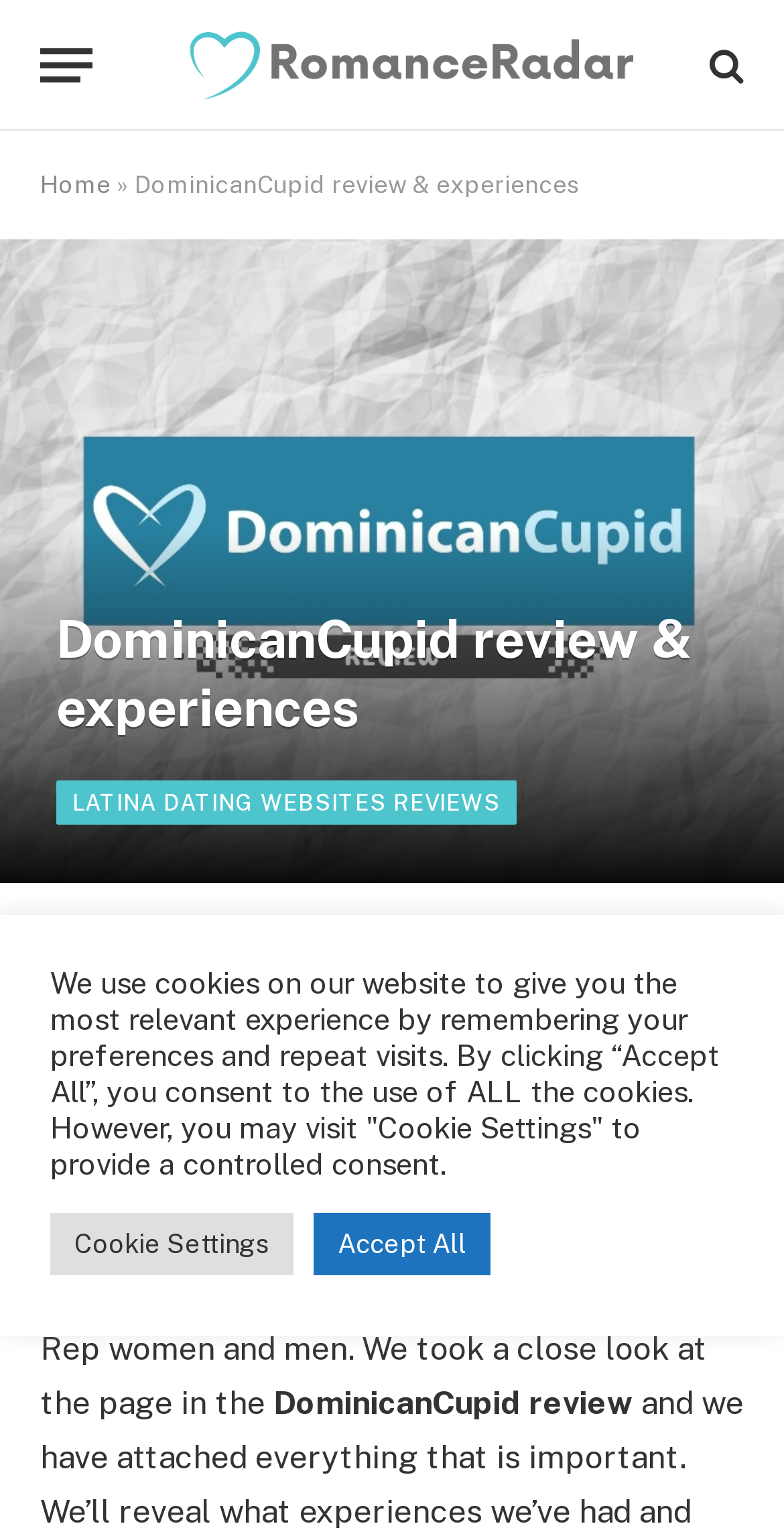Please provide a brief answer to the following inquiry using a single word or phrase:
What is the name of the dating website reviewed?

DominicanCupid